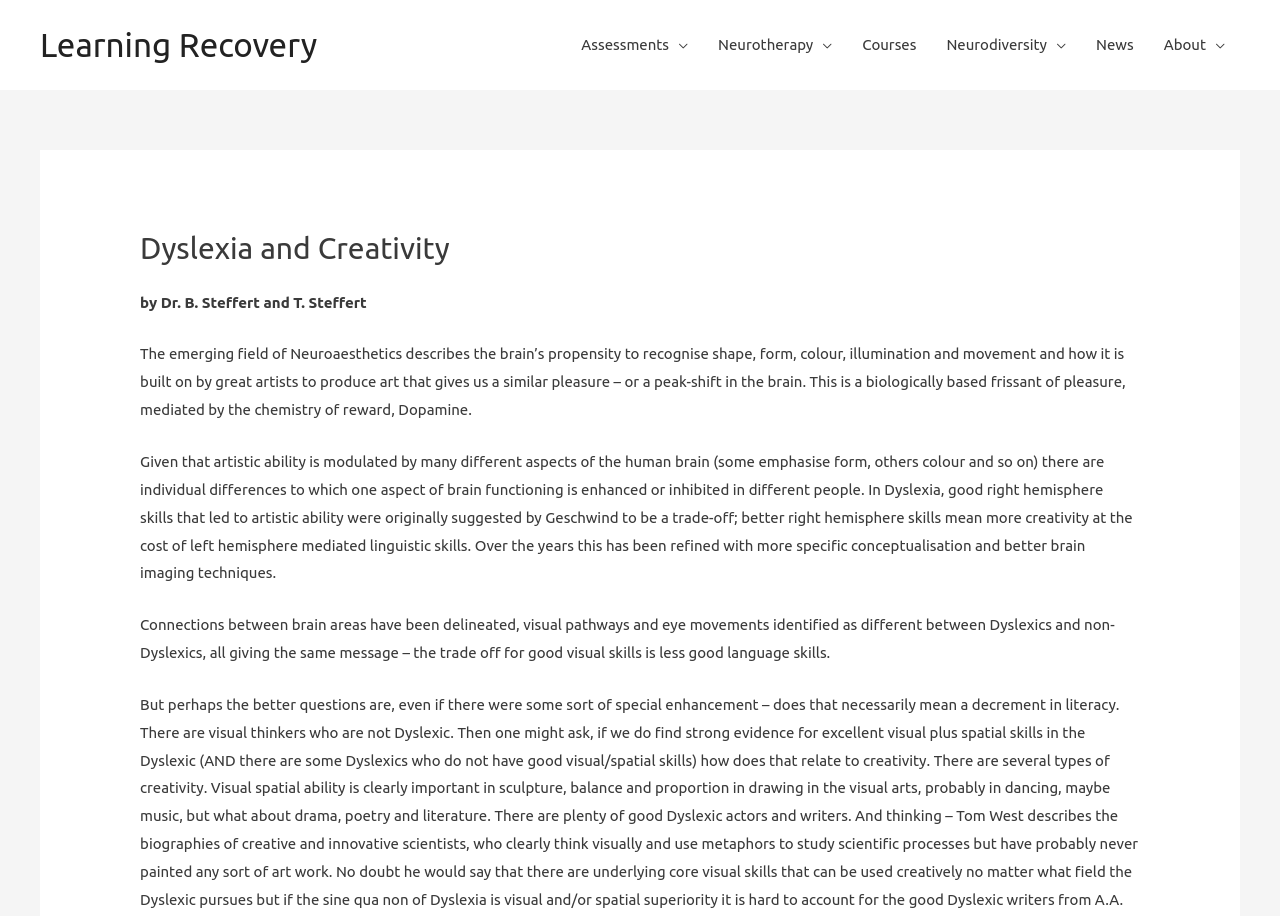What is the purpose of the 'Courses' link?
Please use the visual content to give a single word or phrase answer.

To access courses